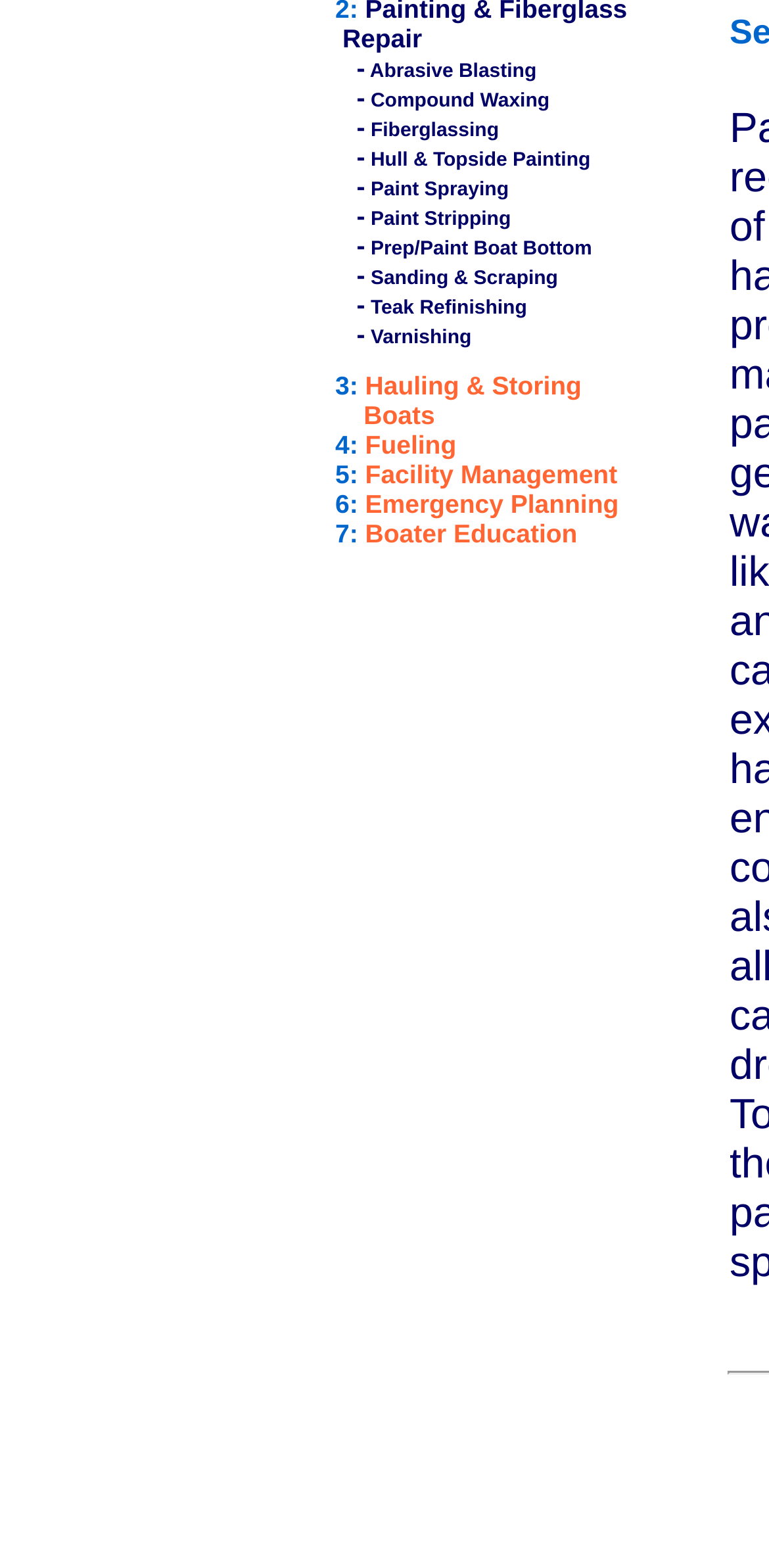Find the bounding box coordinates for the UI element whose description is: "Hauling & Storing". The coordinates should be four float numbers between 0 and 1, in the format [left, top, right, bottom].

[0.475, 0.236, 0.756, 0.255]